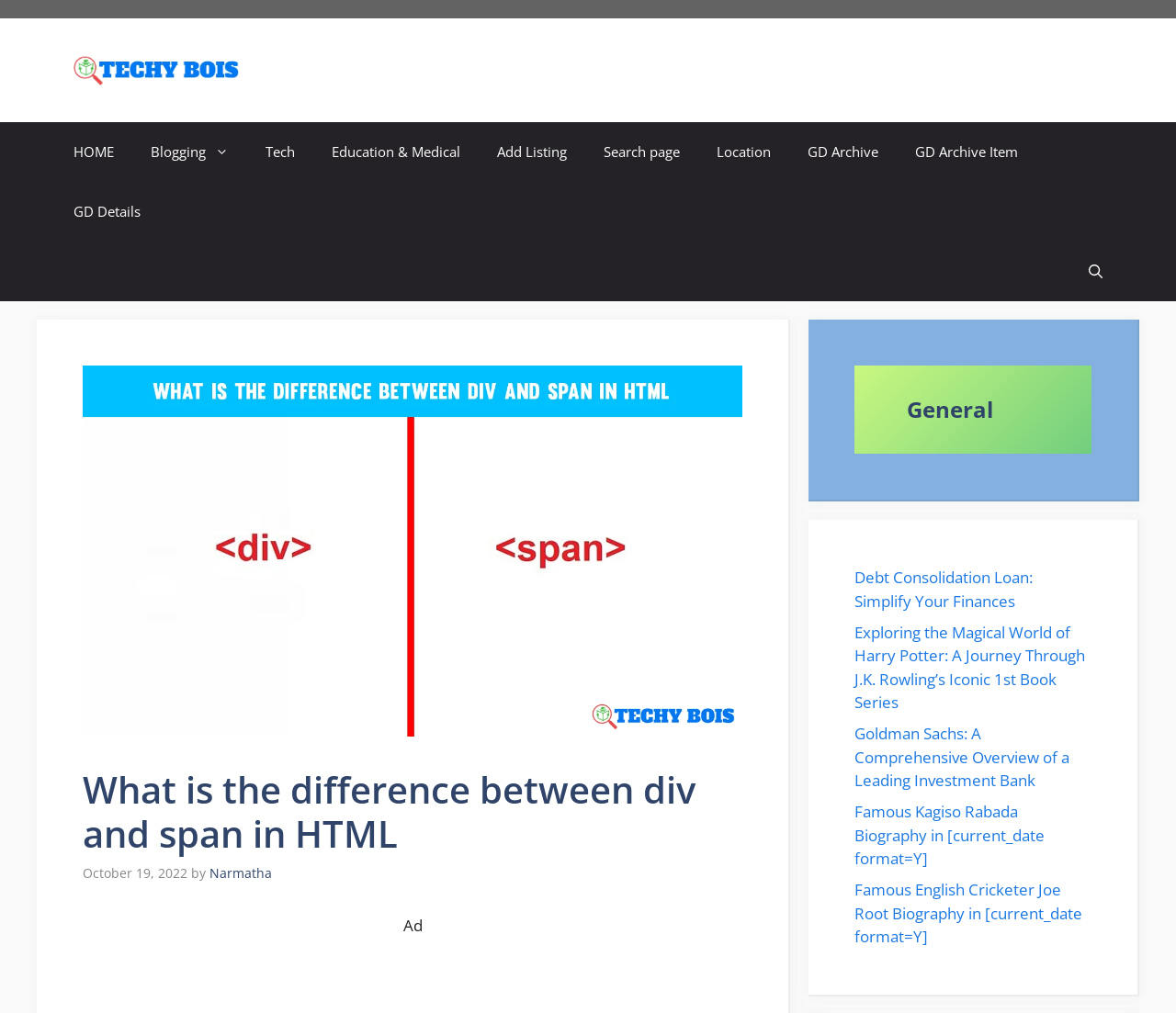Please extract the primary headline from the webpage.

What is the difference between div and span in HTML